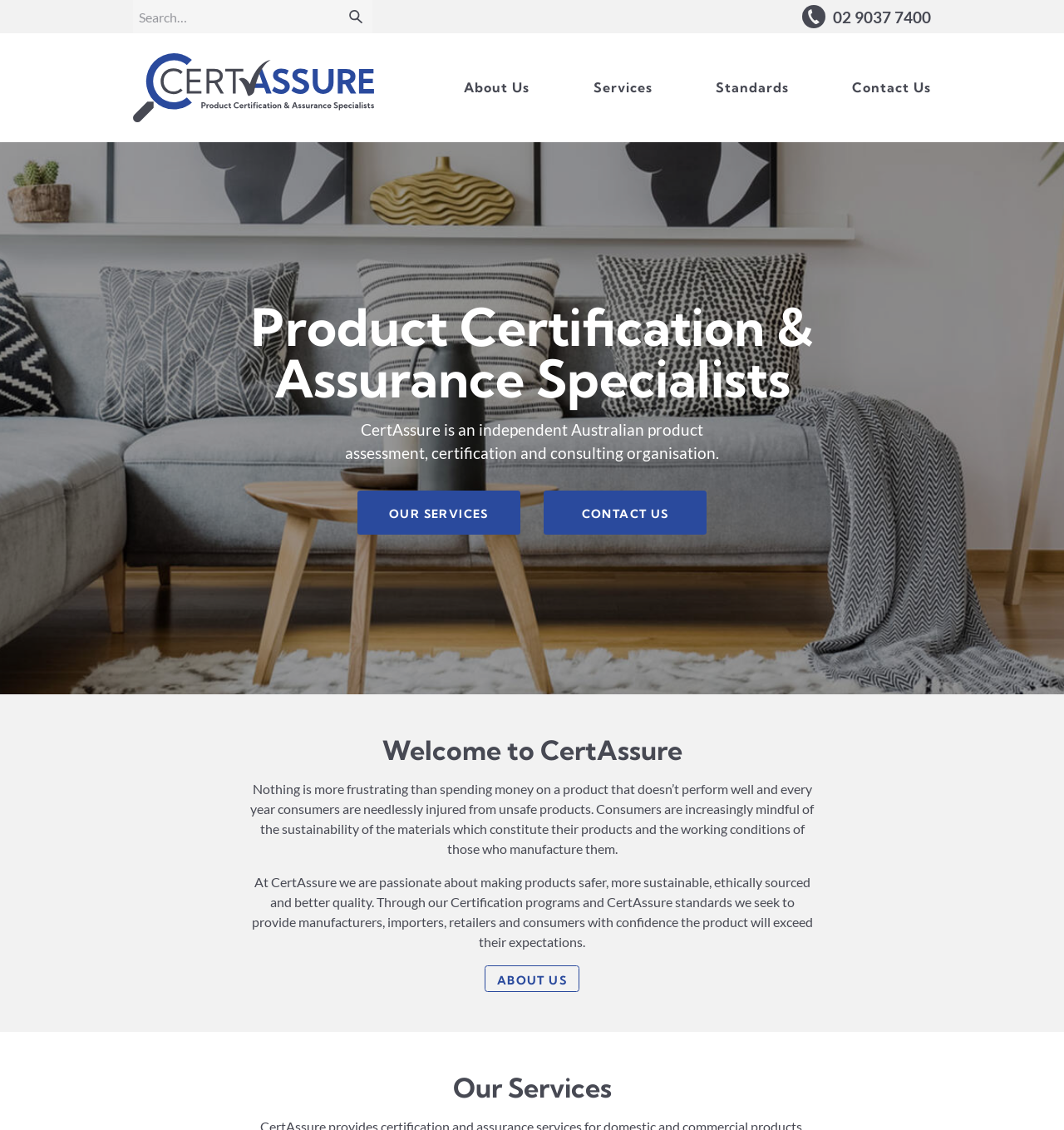Given the element description: "aria-label="Search" title="Search"", predict the bounding box coordinates of this UI element. The coordinates must be four float numbers between 0 and 1, given as [left, top, right, bottom].

[0.319, 0.0, 0.35, 0.029]